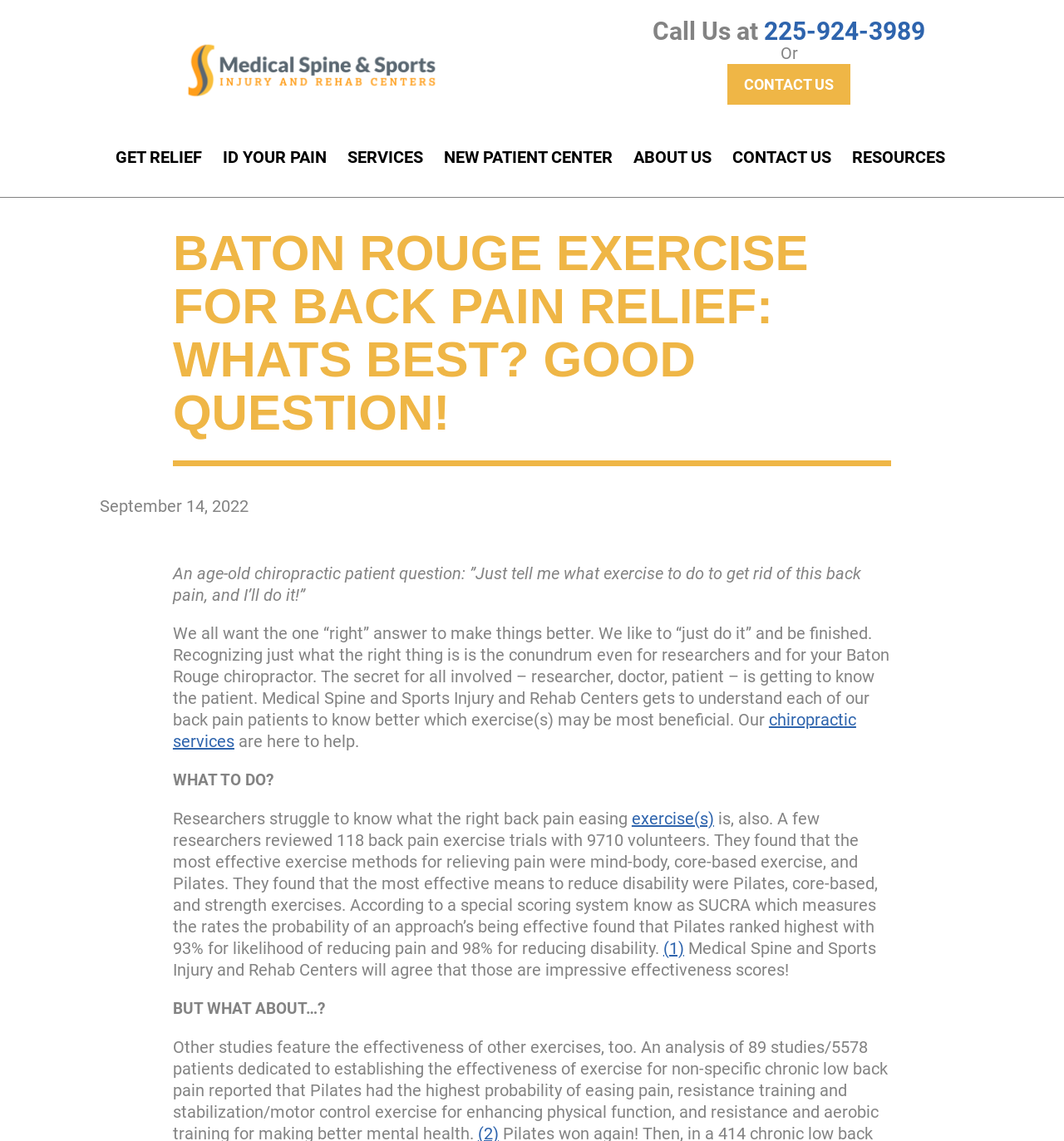Ascertain the bounding box coordinates for the UI element detailed here: "About Us". The coordinates should be provided as [left, top, right, bottom] with each value being a float between 0 and 1.

[0.587, 0.121, 0.676, 0.154]